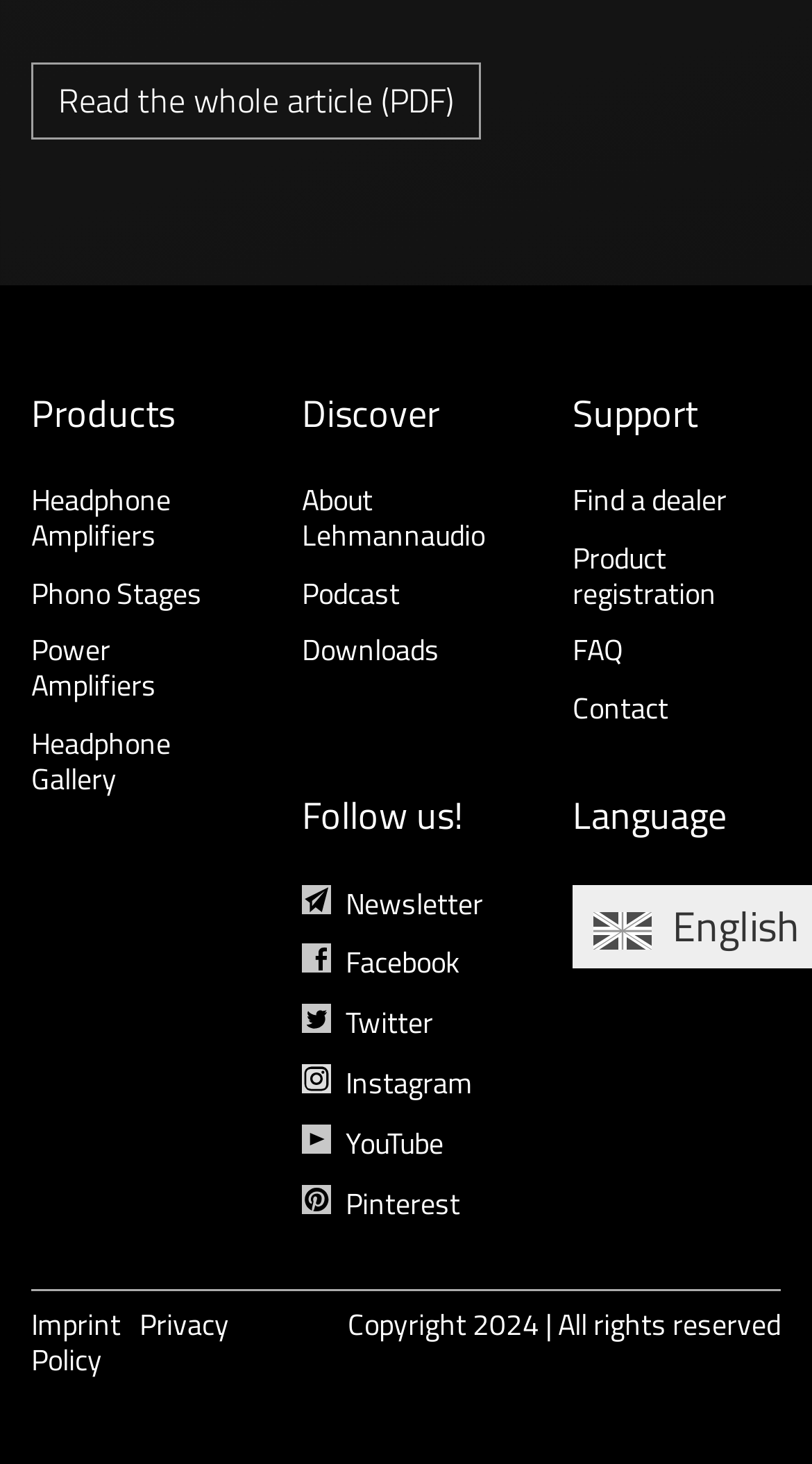Identify the bounding box for the described UI element. Provide the coordinates in (top-left x, top-left y, bottom-right x, bottom-right y) format with values ranging from 0 to 1: Read the whole article (PDF)

[0.038, 0.043, 0.592, 0.095]